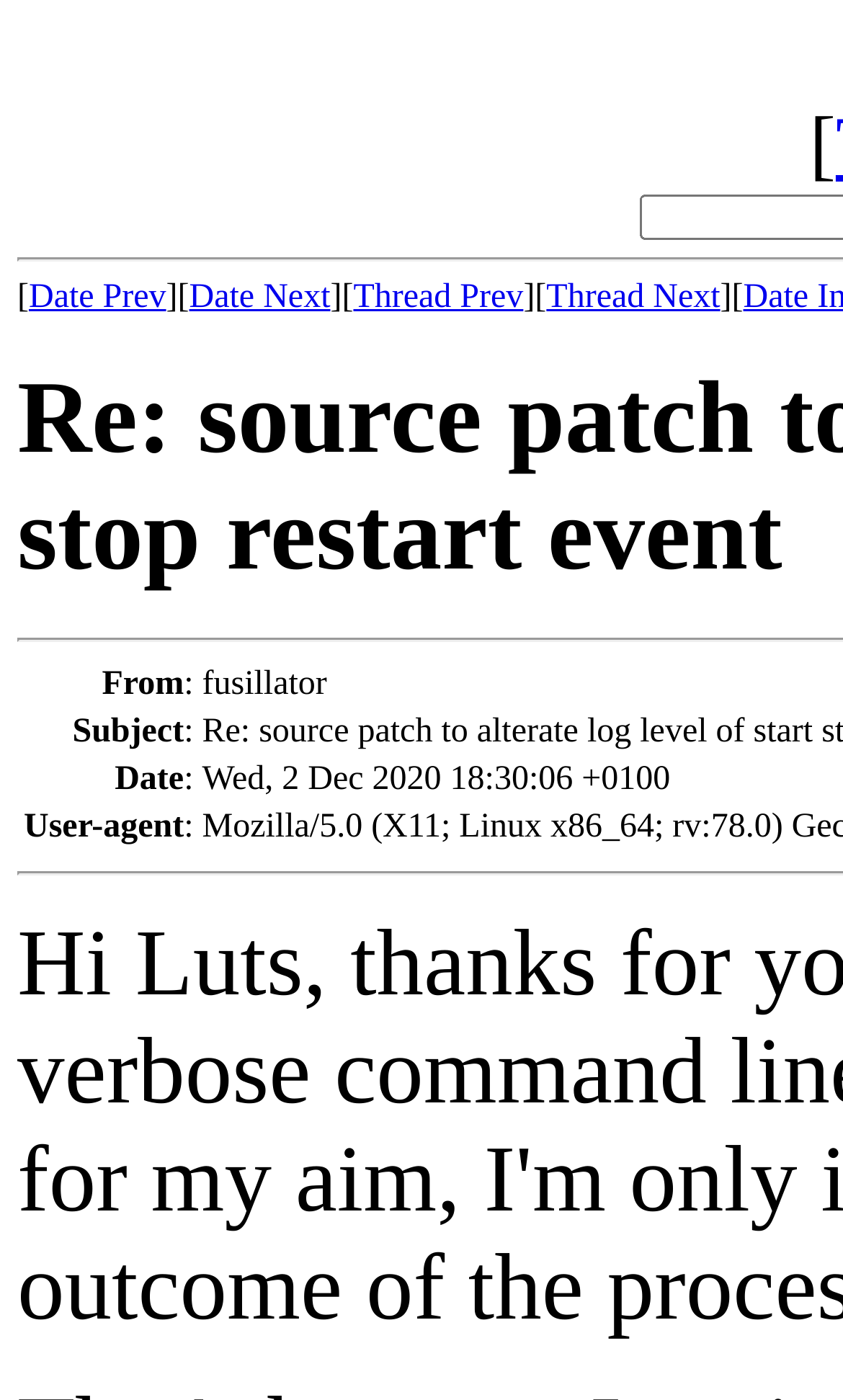What type of information is displayed in the table?
Using the image, elaborate on the answer with as much detail as possible.

The table appears to display email information, with columns for 'From:', 'Subject:', 'Date:', and 'User-agent:', which are common fields in an email.